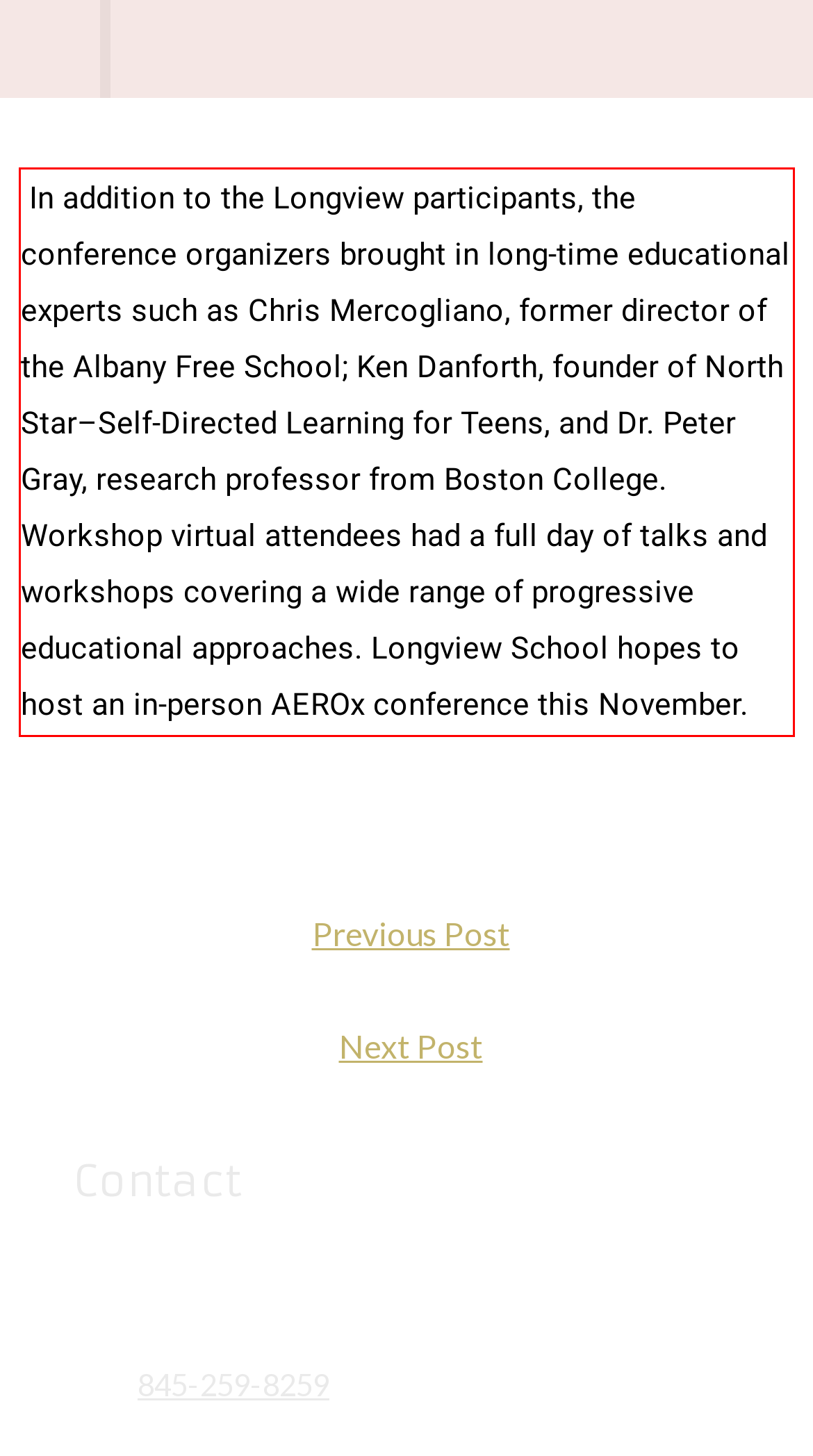Please extract the text content from the UI element enclosed by the red rectangle in the screenshot.

In addition to the Longview participants, the conference organizers brought in long-time educational experts such as Chris Mercogliano, former director of the Albany Free School; Ken Danforth, founder of North Star–Self-Directed Learning for Teens, and Dr. Peter Gray, research professor from Boston College. Workshop virtual attendees had a full day of talks and workshops covering a wide range of progressive educational approaches. Longview School hopes to host an in-person AEROx conference this November.